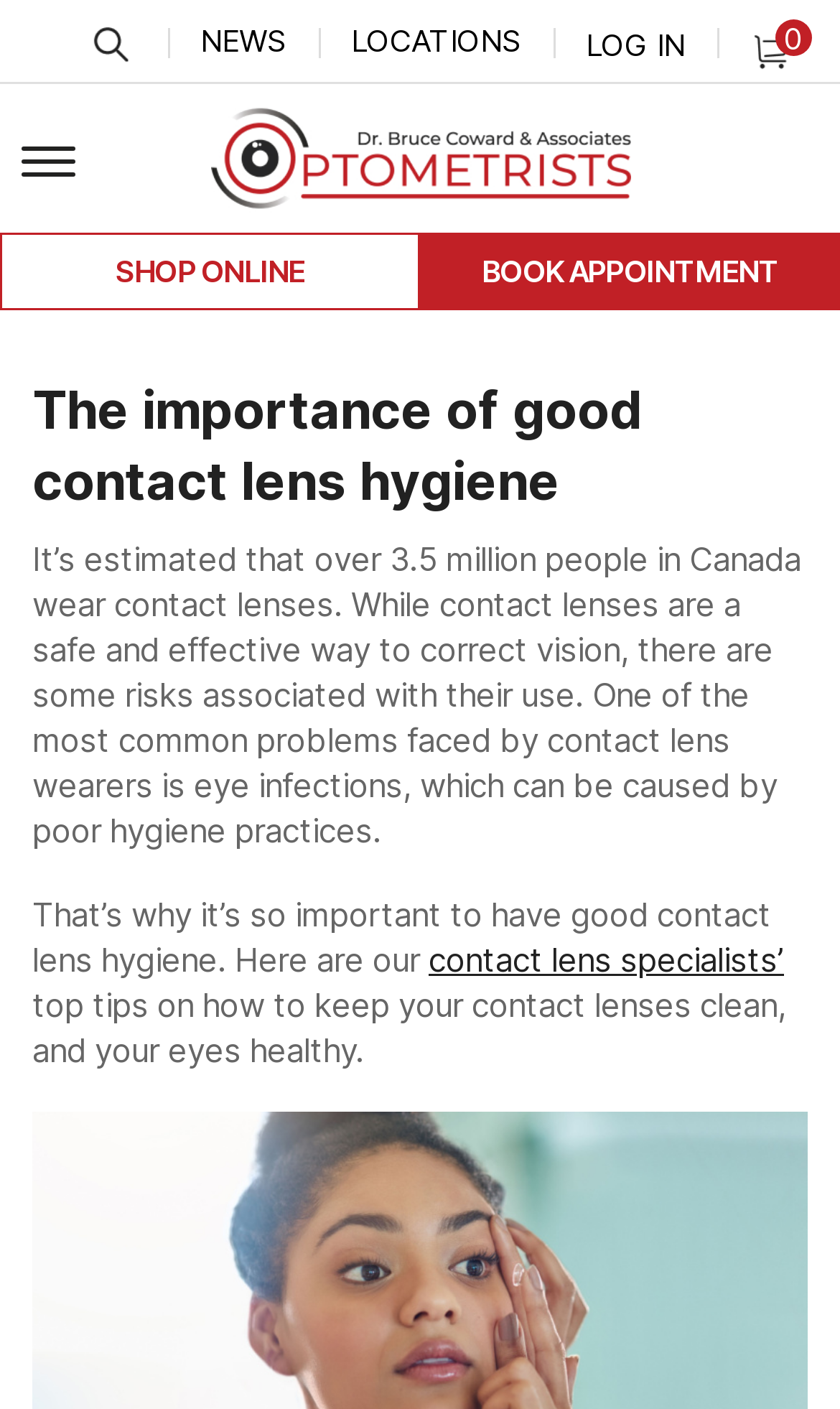Please identify the bounding box coordinates of the element on the webpage that should be clicked to follow this instruction: "Log in to the account". The bounding box coordinates should be given as four float numbers between 0 and 1, formatted as [left, top, right, bottom].

[0.697, 0.012, 0.815, 0.05]